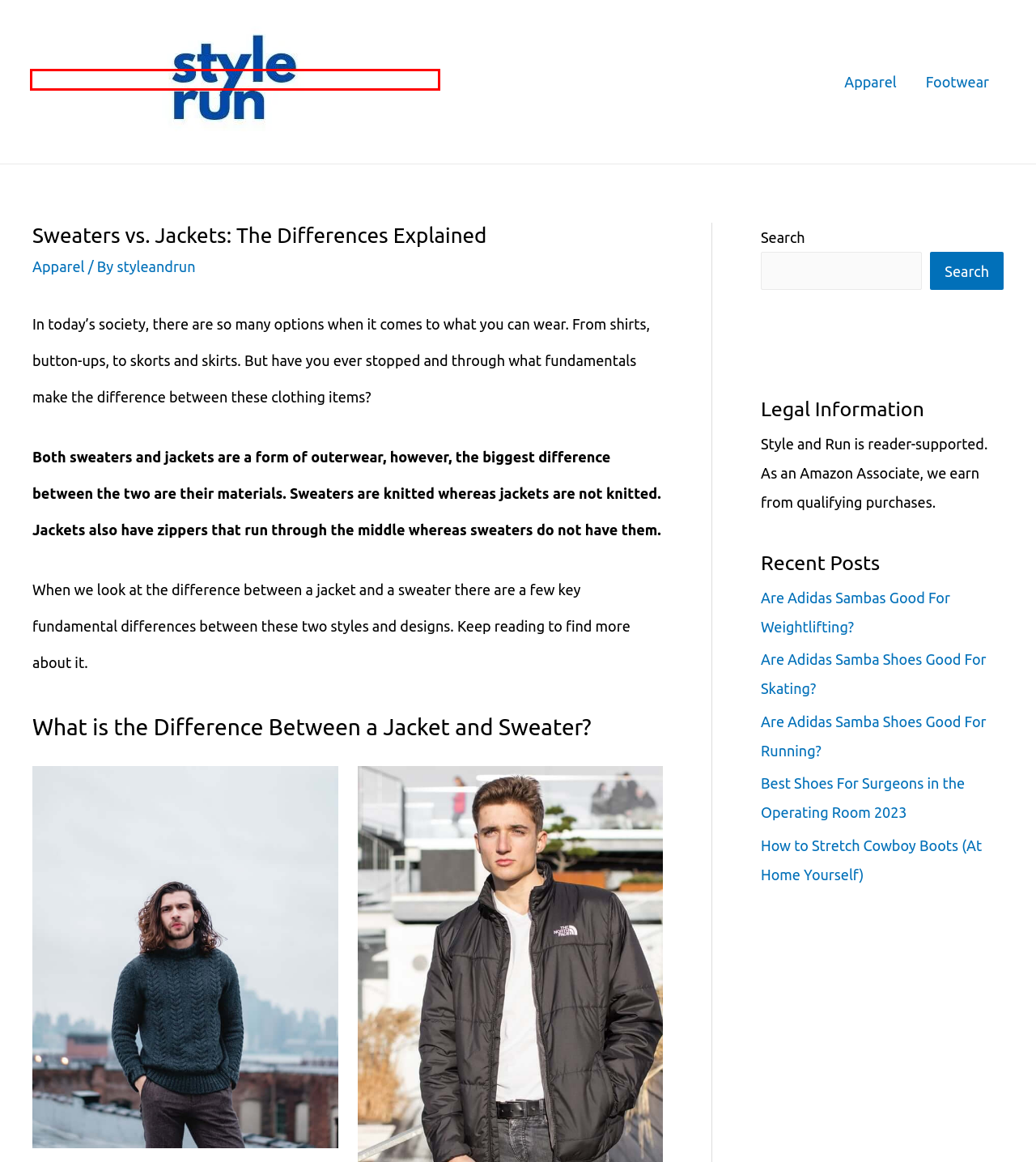A screenshot of a webpage is given with a red bounding box around a UI element. Choose the description that best matches the new webpage shown after clicking the element within the red bounding box. Here are the candidates:
A. Apparel Archives - Style and Run
B. Footwear Archives - Style and Run
C. Are Adidas Samba Shoes Good For Skating? - Style and Run
D. How to Stretch Cowboy Boots (At Home Yourself) - Style and Run
E. Are Adidas Sambas Good For Weightlifting? - Style and Run
F. Best Shoes For Surgeons in the Operating Room 2023 - Style and Run
G. Are Adidas Samba Shoes Good For Running? - Style and Run
H. Style and Run -

H